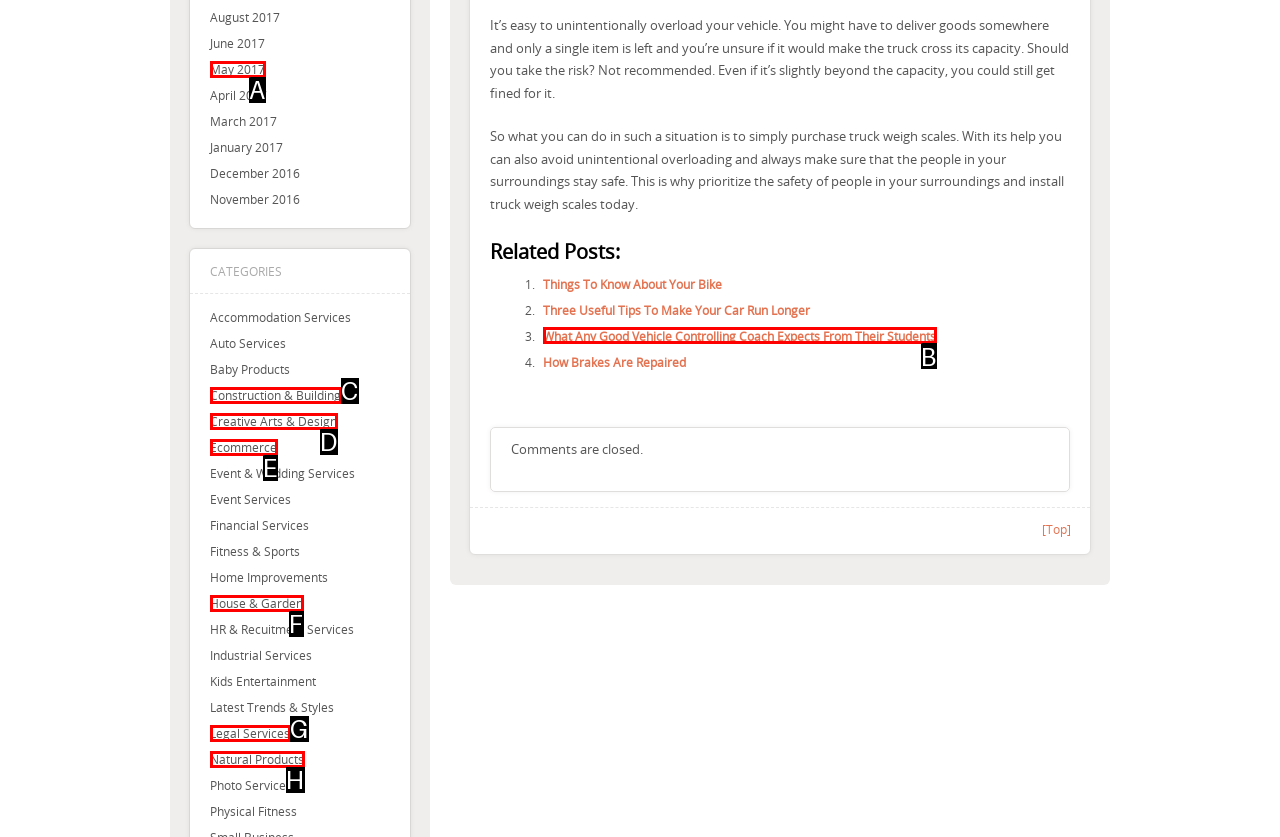Tell me which one HTML element best matches the description: House & Garden Answer with the option's letter from the given choices directly.

F